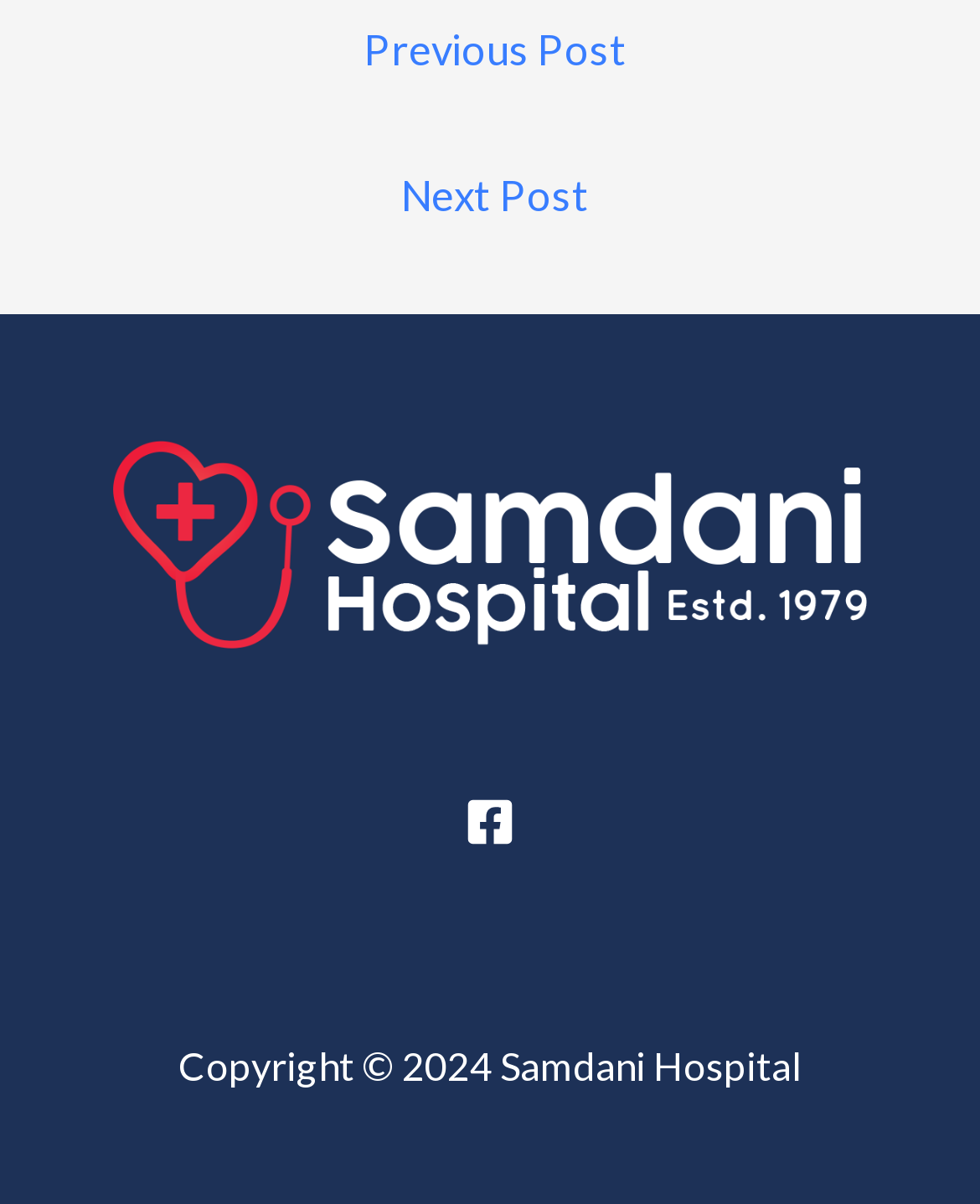Refer to the element description aria-label="Facebook" and identify the corresponding bounding box in the screenshot. Format the coordinates as (top-left x, top-left y, bottom-right x, bottom-right y) with values in the range of 0 to 1.

[0.474, 0.662, 0.526, 0.704]